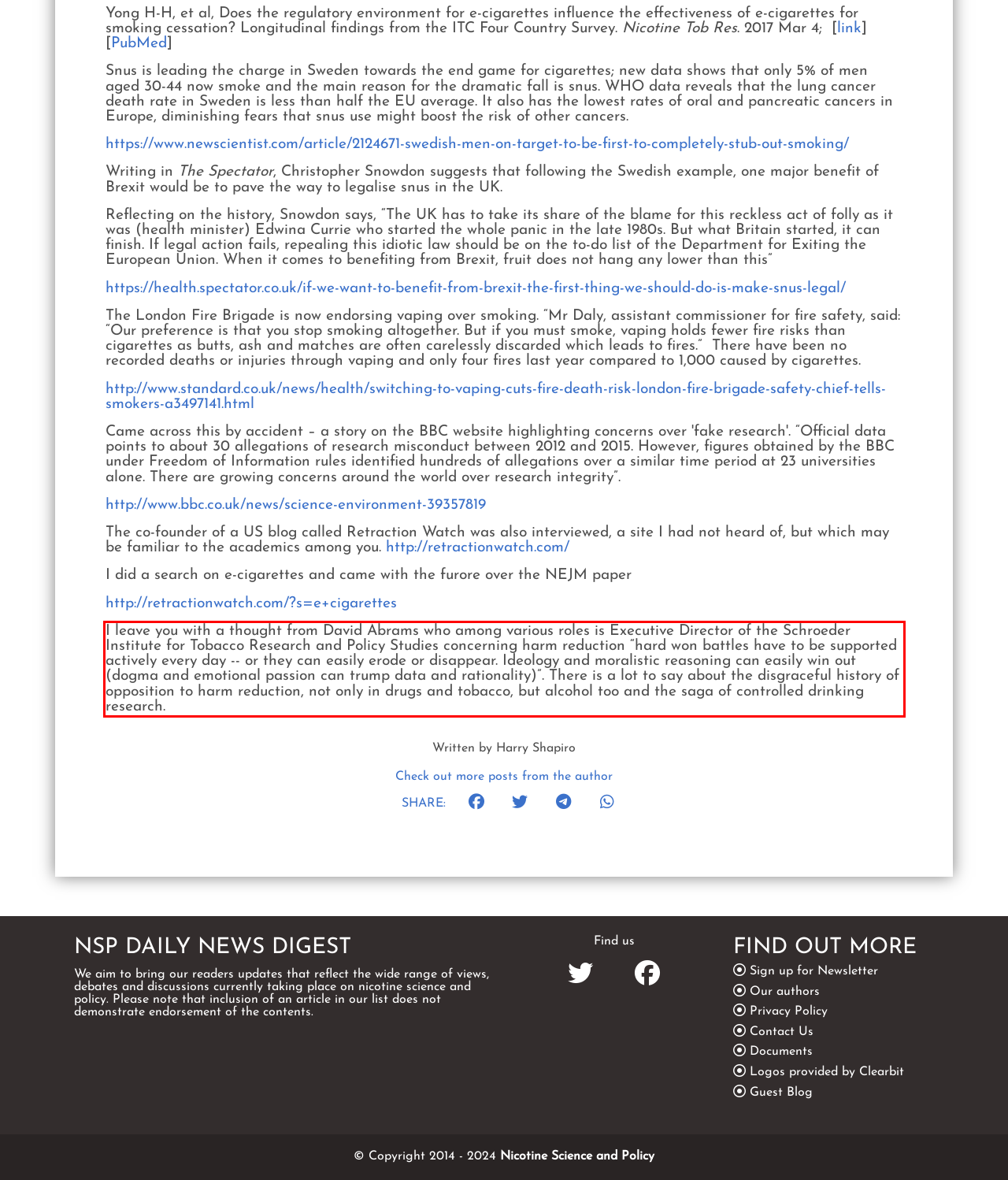Identify the text inside the red bounding box in the provided webpage screenshot and transcribe it.

I leave you with a thought from David Abrams who among various roles is Executive Director of the Schroeder Institute for Tobacco Research and Policy Studies concerning harm reduction “hard won battles have to be supported actively every day -- or they can easily erode or disappear. Ideology and moralistic reasoning can easily win out (dogma and emotional passion can trump data and rationality)”. There is a lot to say about the disgraceful history of opposition to harm reduction, not only in drugs and tobacco, but alcohol too and the saga of controlled drinking research.